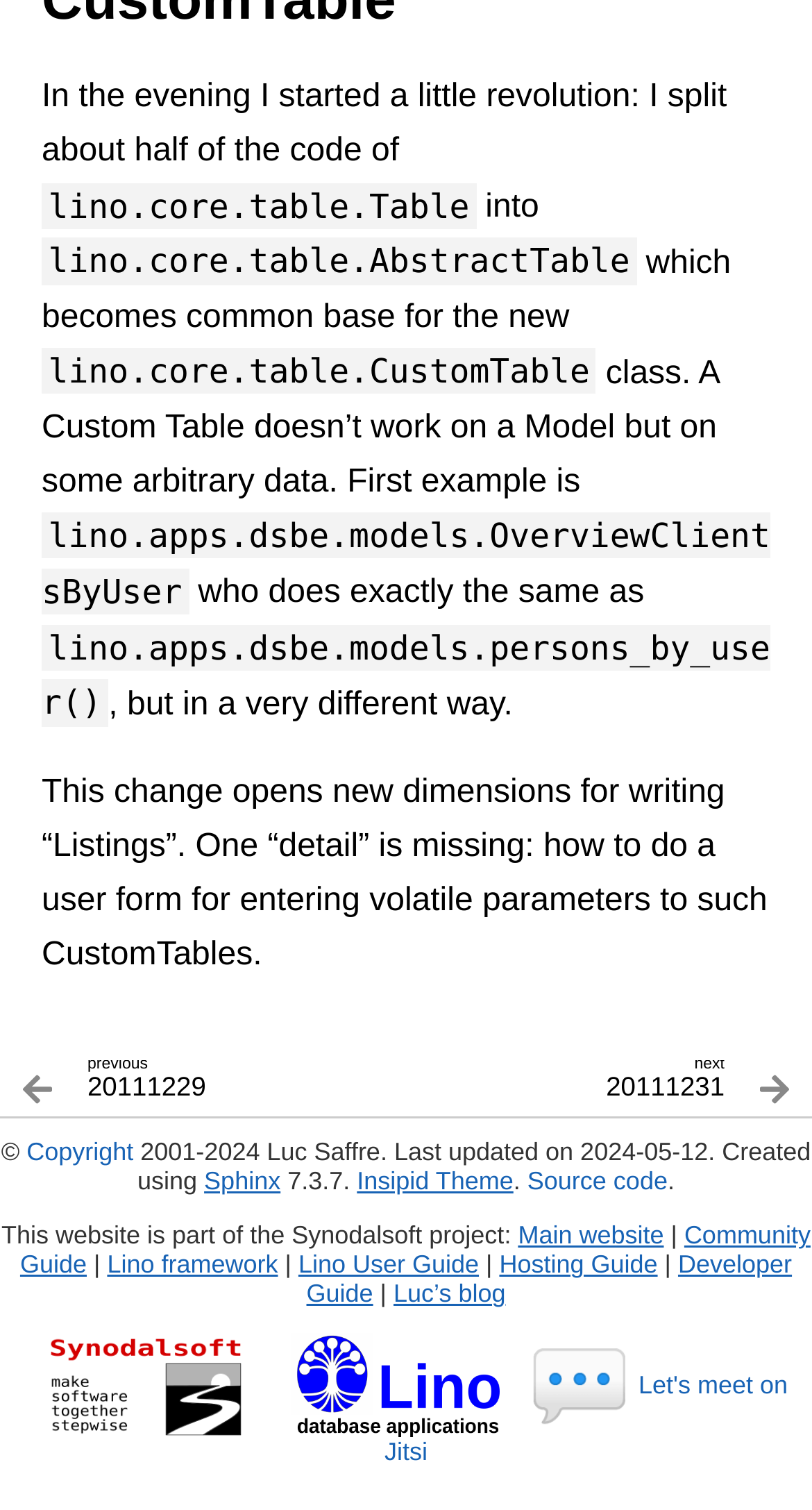Give the bounding box coordinates for the element described as: "💬 Let's meet on Jitsi".

[0.473, 0.907, 0.97, 0.971]